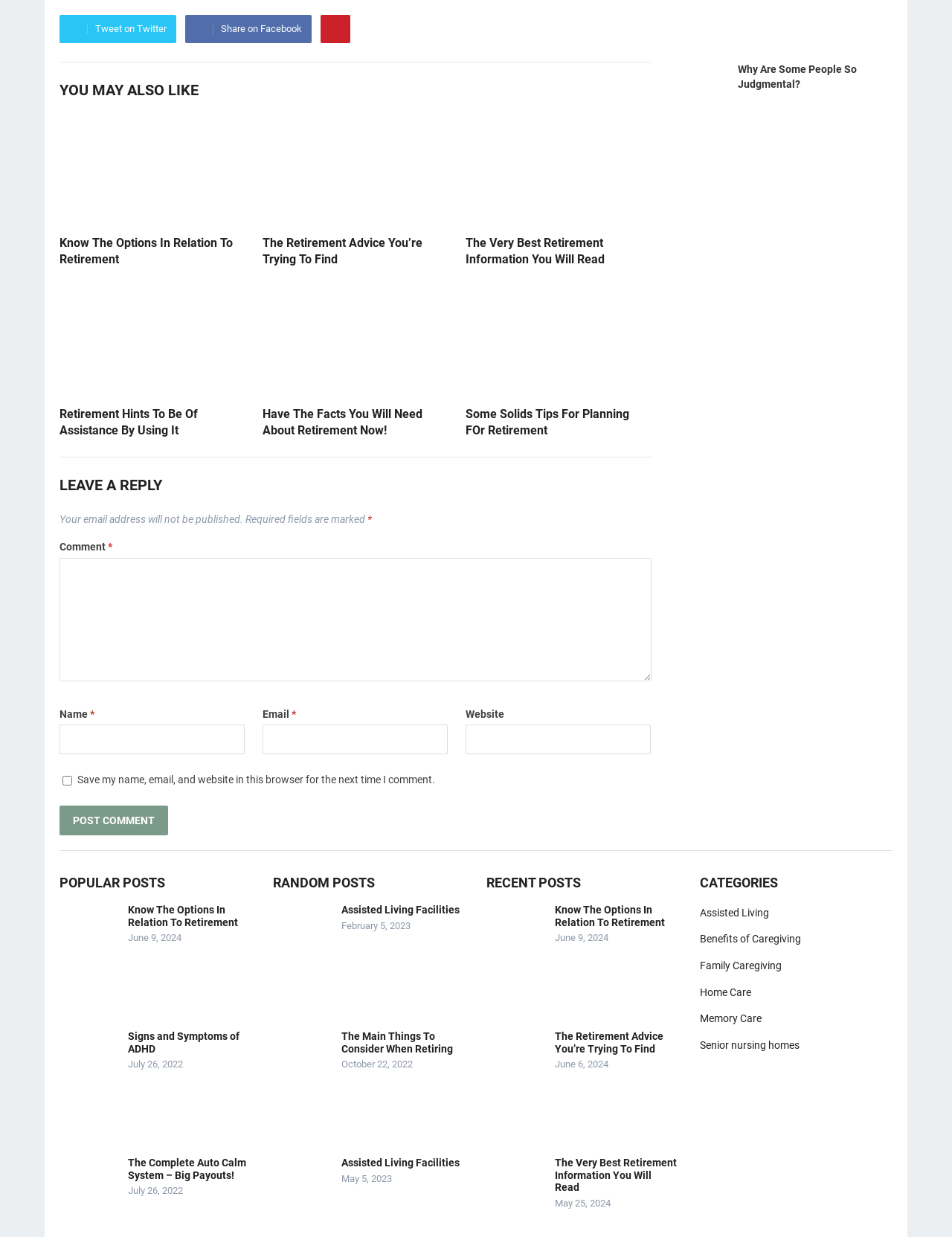Please examine the image and provide a detailed answer to the question: How many social media links are at the top of the webpage?

I counted the social media links at the top of the webpage, which are located just below the top edge of the webpage. There are three links: Twitter, Facebook, and Pinterest.